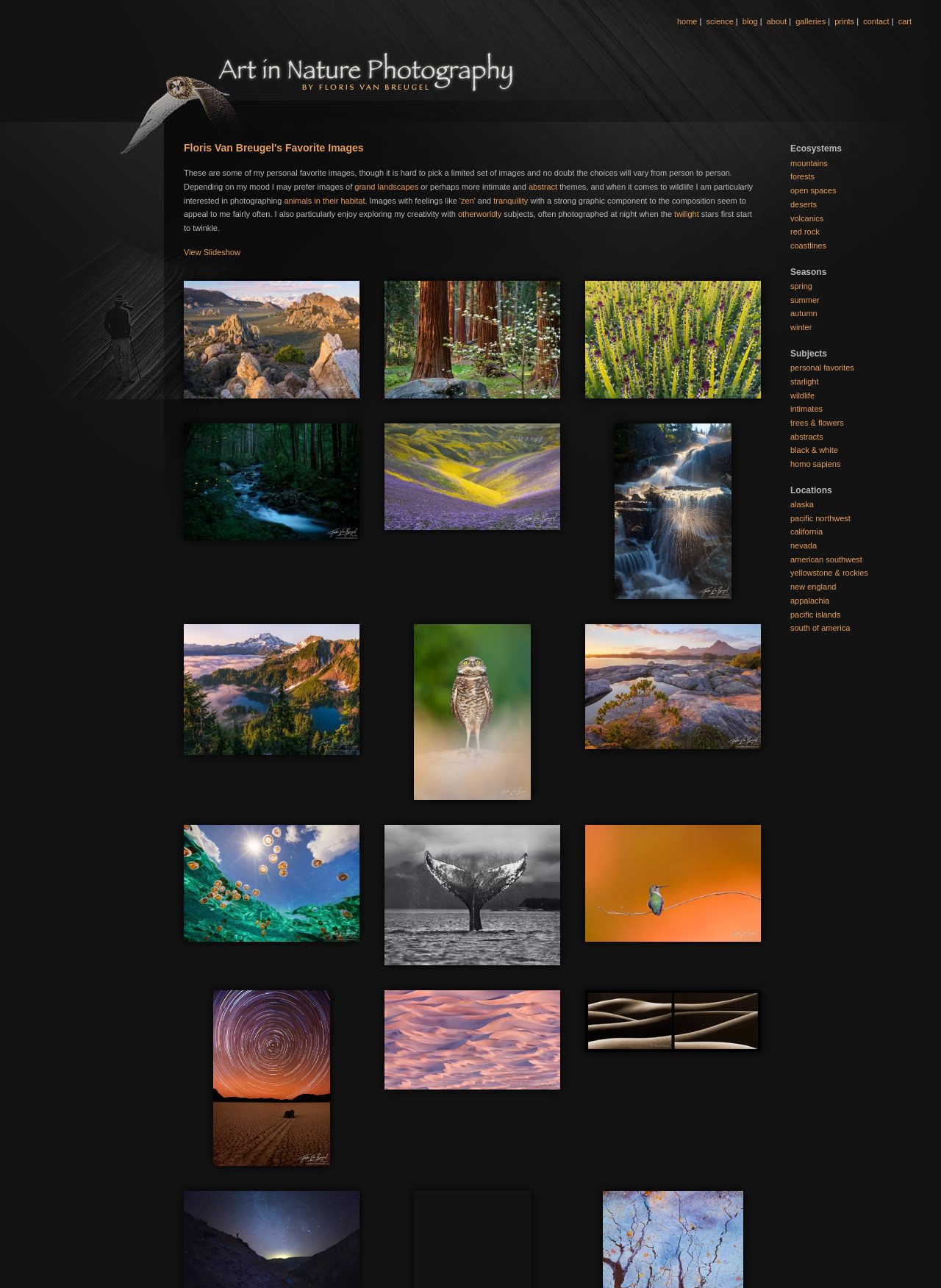Identify the bounding box coordinates of the element that should be clicked to fulfill this task: "explore the grand landscapes image". The coordinates should be provided as four float numbers between 0 and 1, i.e., [left, top, right, bottom].

[0.377, 0.141, 0.445, 0.148]